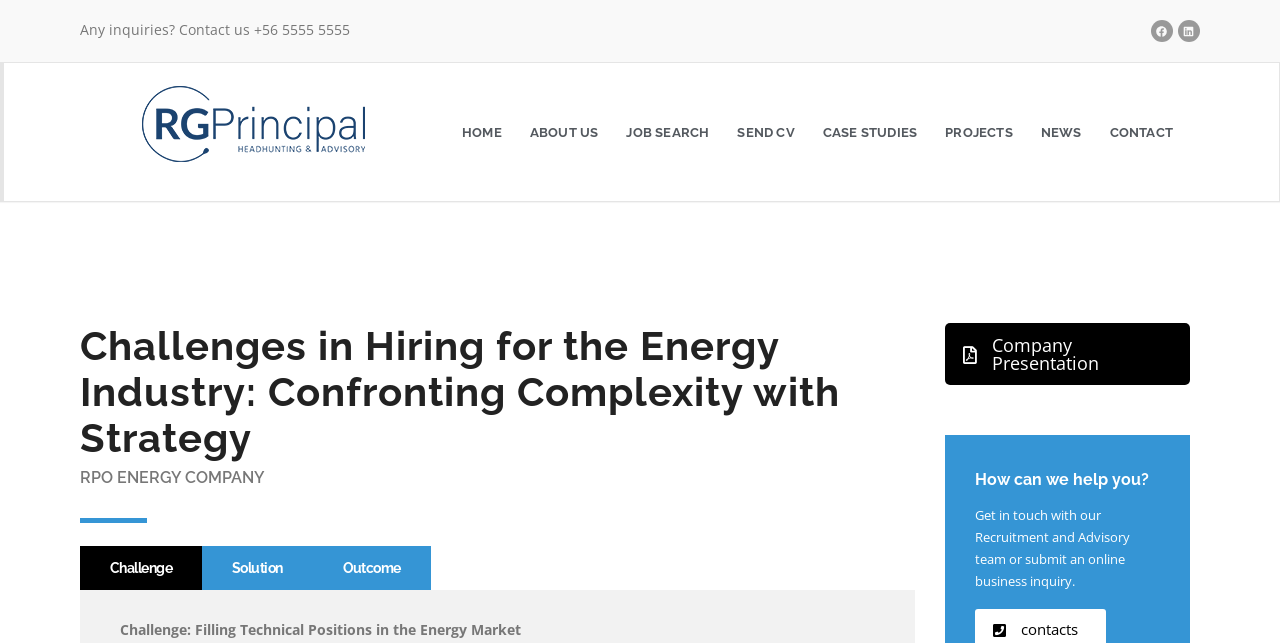How many tabs are in the tablist?
Answer the question with a single word or phrase, referring to the image.

3